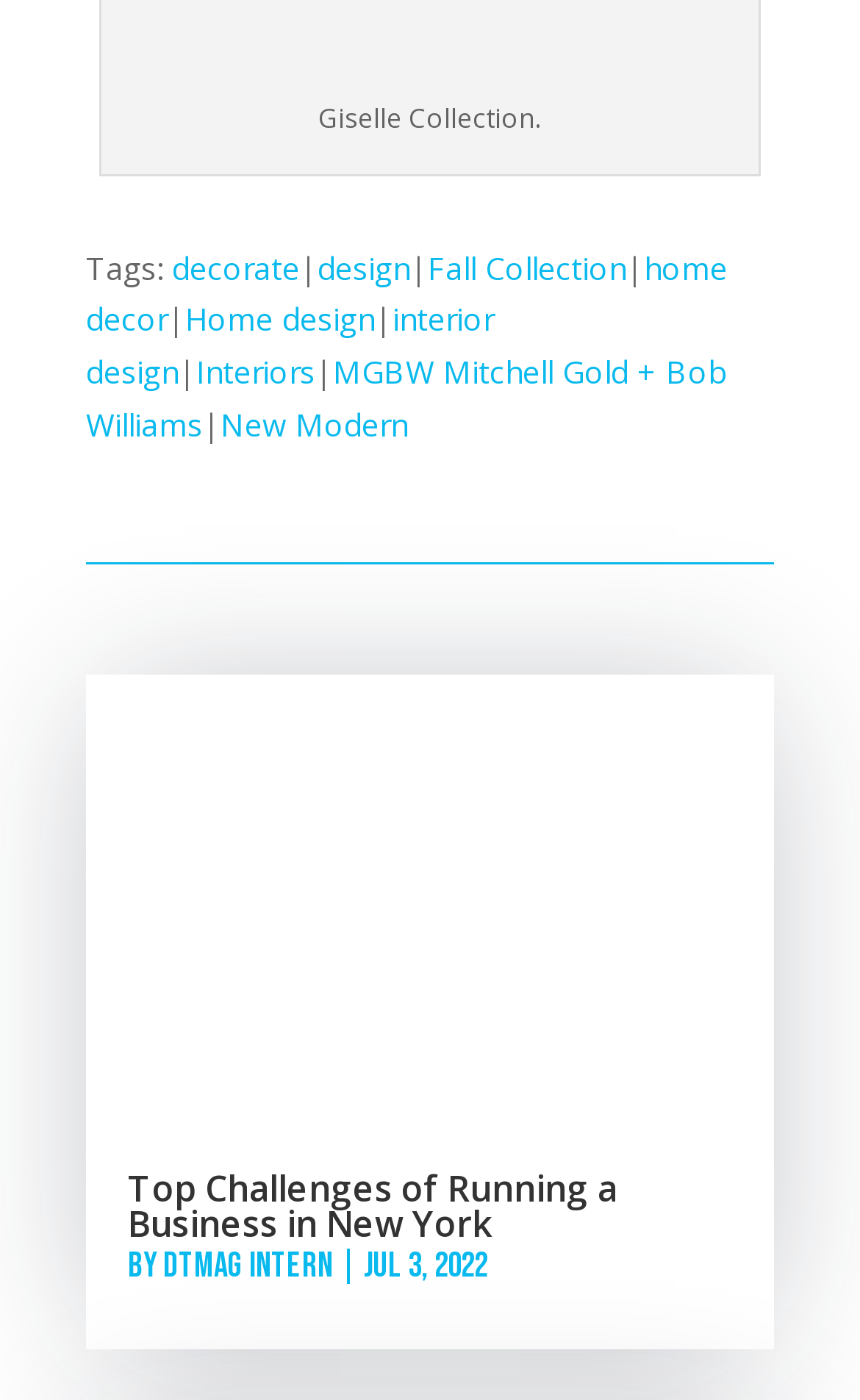Determine the bounding box coordinates for the HTML element mentioned in the following description: "design". The coordinates should be a list of four floats ranging from 0 to 1, represented as [left, top, right, bottom].

[0.369, 0.176, 0.477, 0.206]